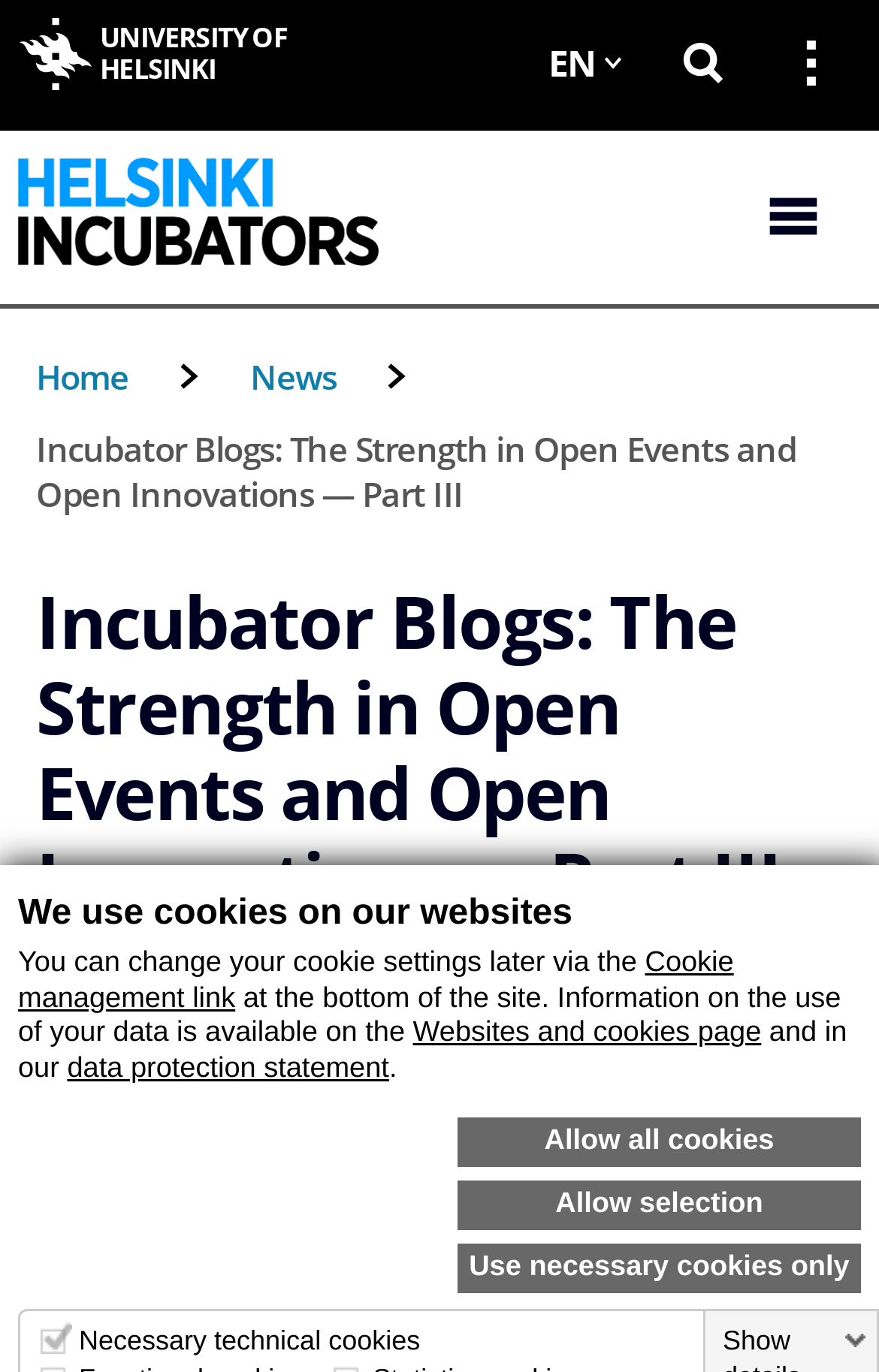Please provide a one-word or phrase answer to the question: 
What is the current language of the webpage?

EN